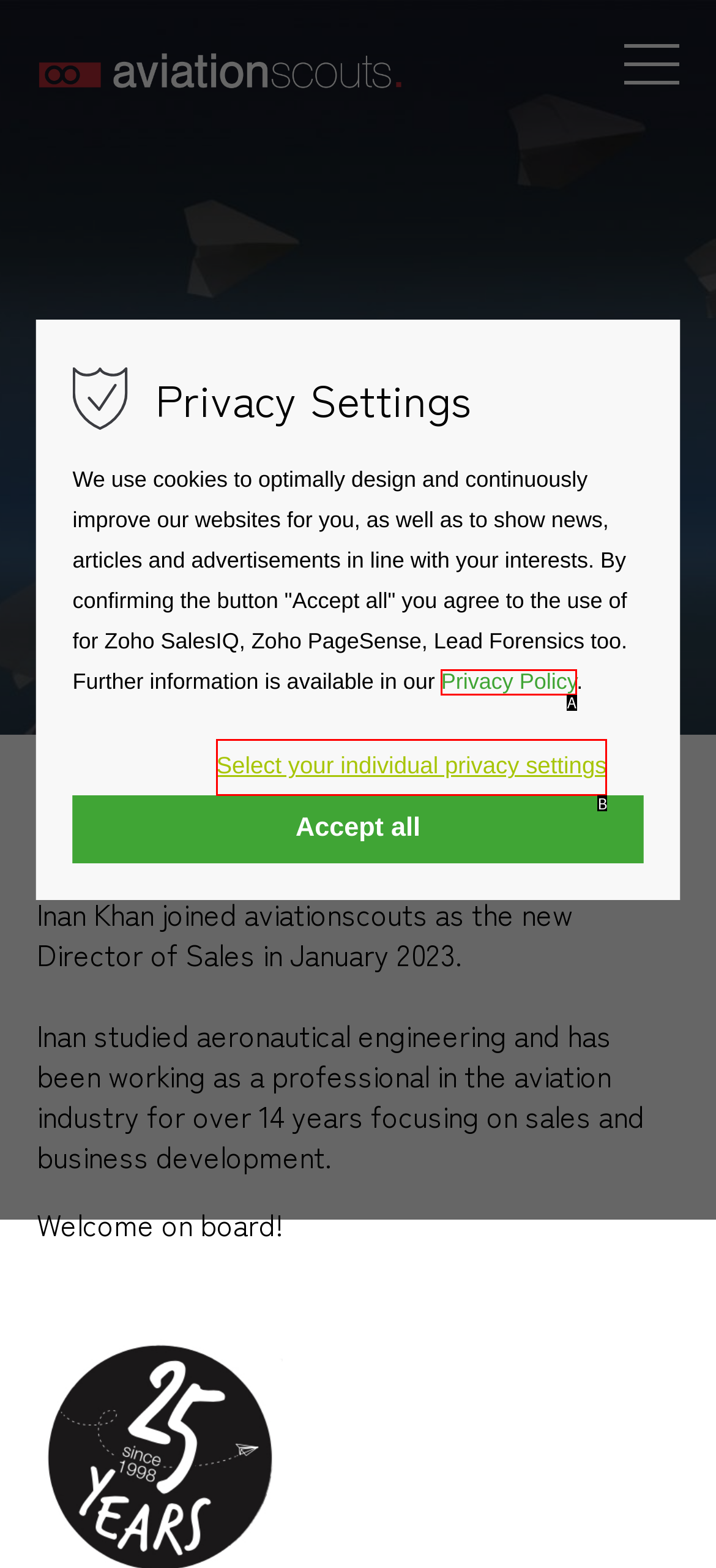Determine which option matches the element description: Select your individual privacy settings
Reply with the letter of the appropriate option from the options provided.

B